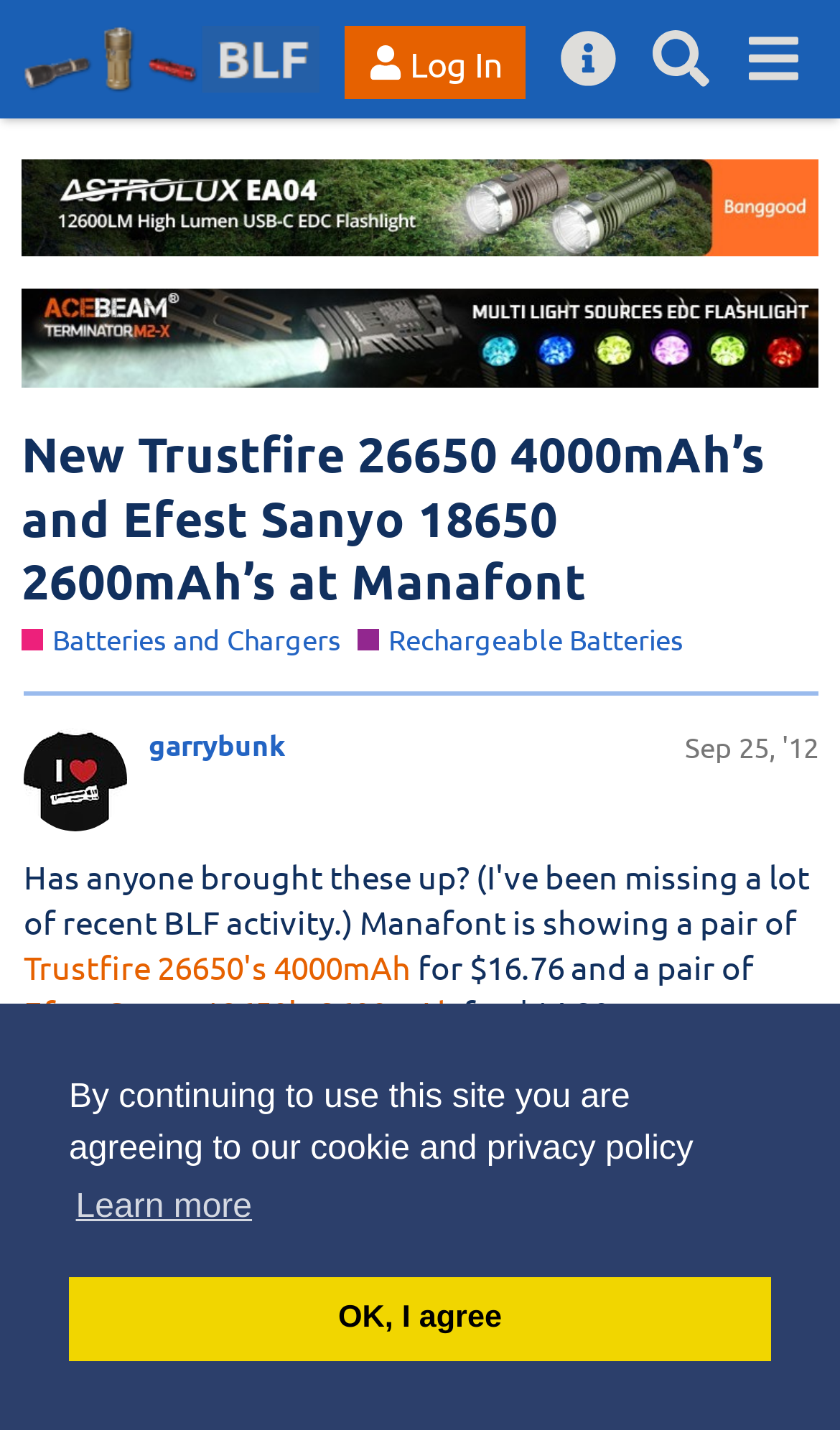Kindly determine the bounding box coordinates for the area that needs to be clicked to execute this instruction: "Search for something".

[0.755, 0.009, 0.865, 0.073]